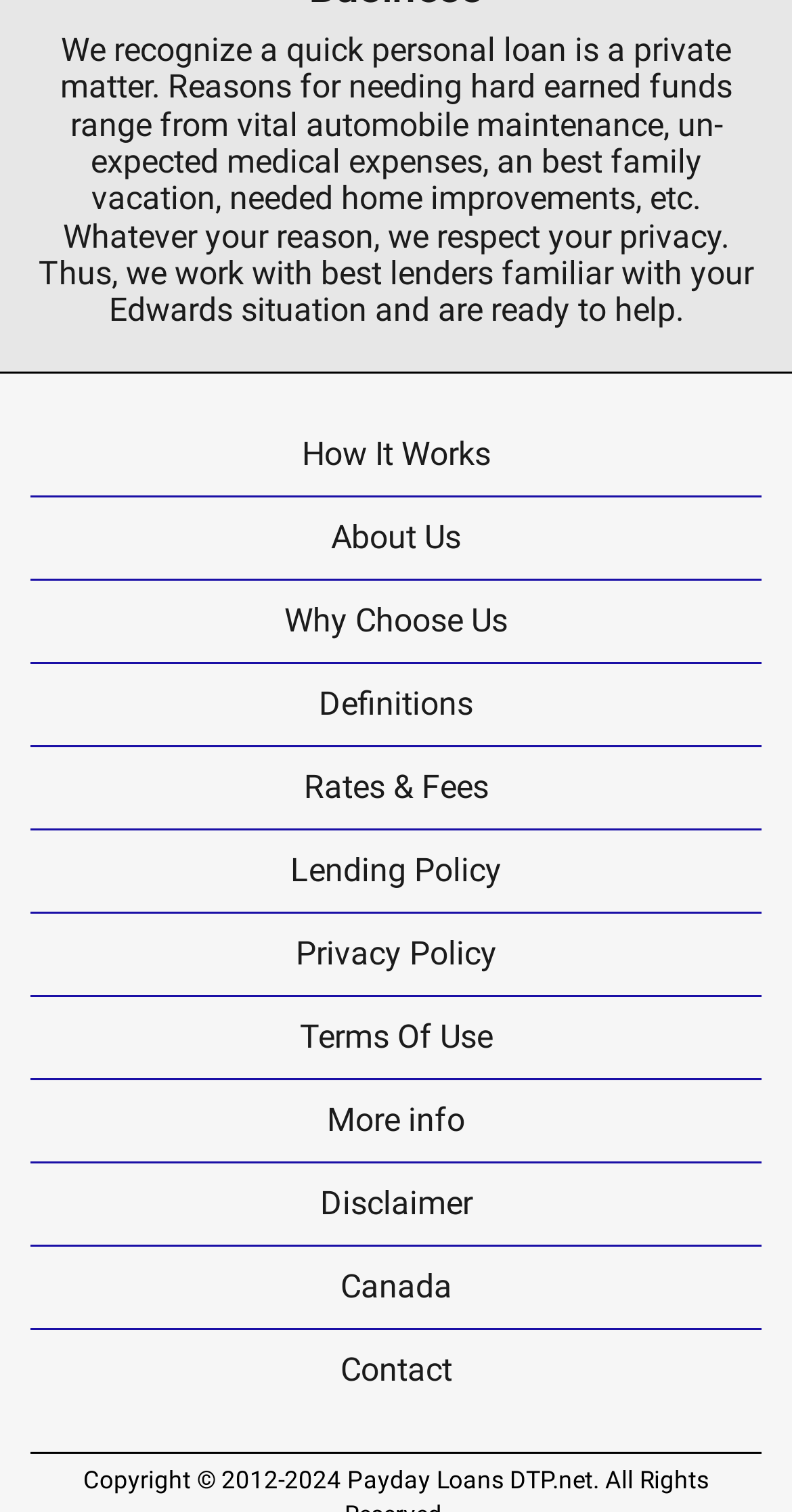Determine the bounding box coordinates of the target area to click to execute the following instruction: "Learn how it works."

[0.038, 0.274, 0.962, 0.327]